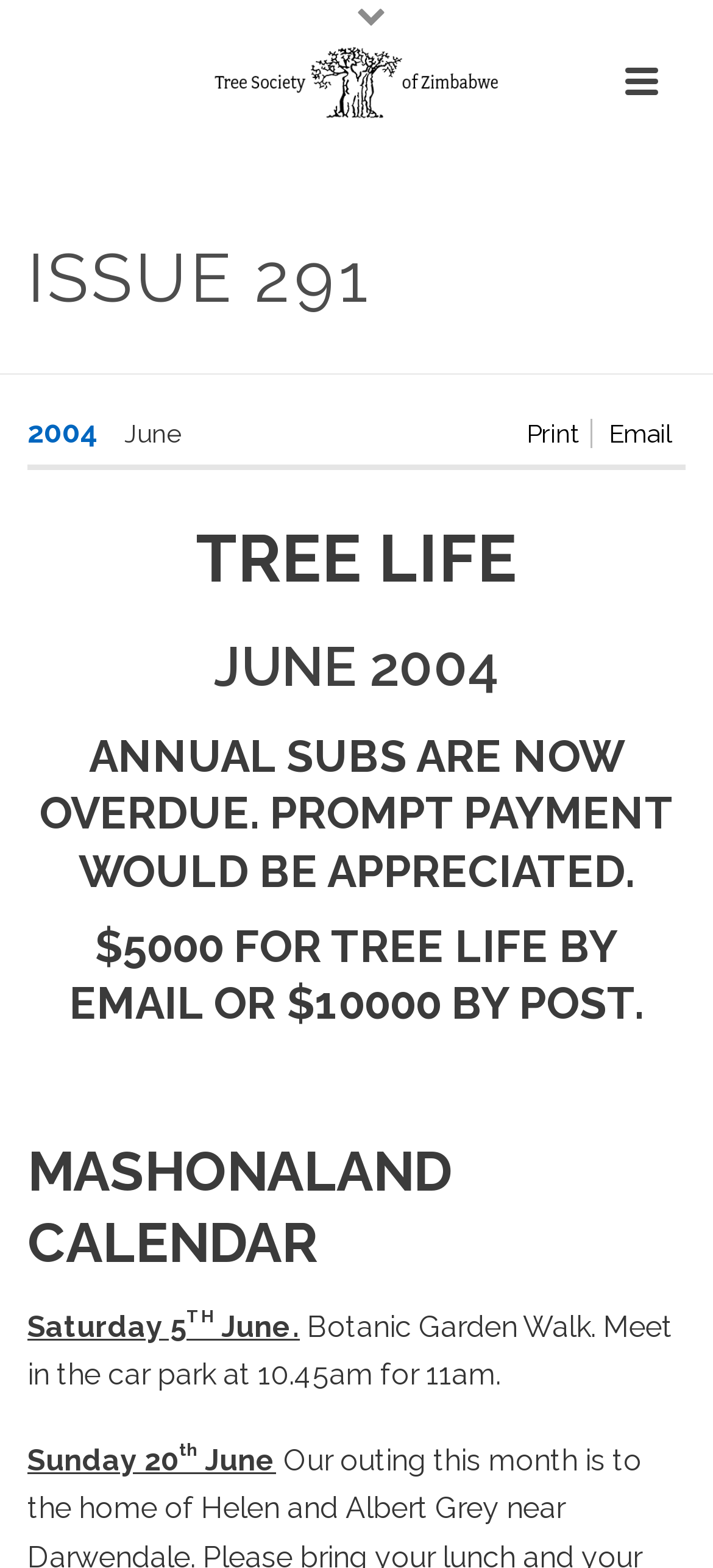What time is the Botanic Garden Walk on Saturday 5th June?
Kindly answer the question with as much detail as you can.

The webpage states 'MASHONALAND CALENDAR Saturday 5TH June. Botanic Garden Walk. Meet in the car park at 10.45am for 11am.' This indicates that the Botanic Garden Walk on Saturday 5th June starts at 11am, with participants meeting in the car park at 10.45am.